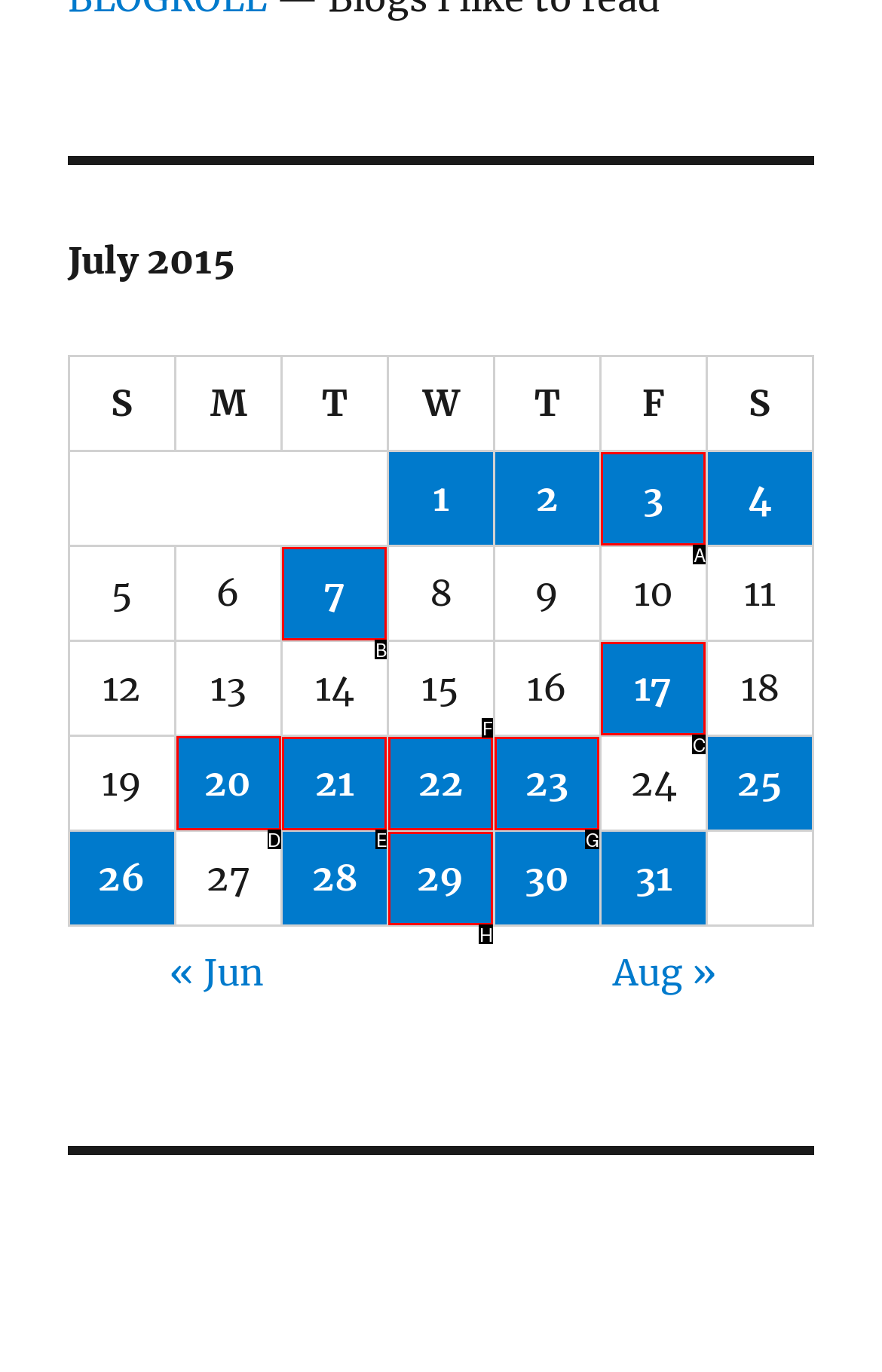Which UI element's letter should be clicked to achieve the task: View posts published on July 20, 2015
Provide the letter of the correct choice directly.

D